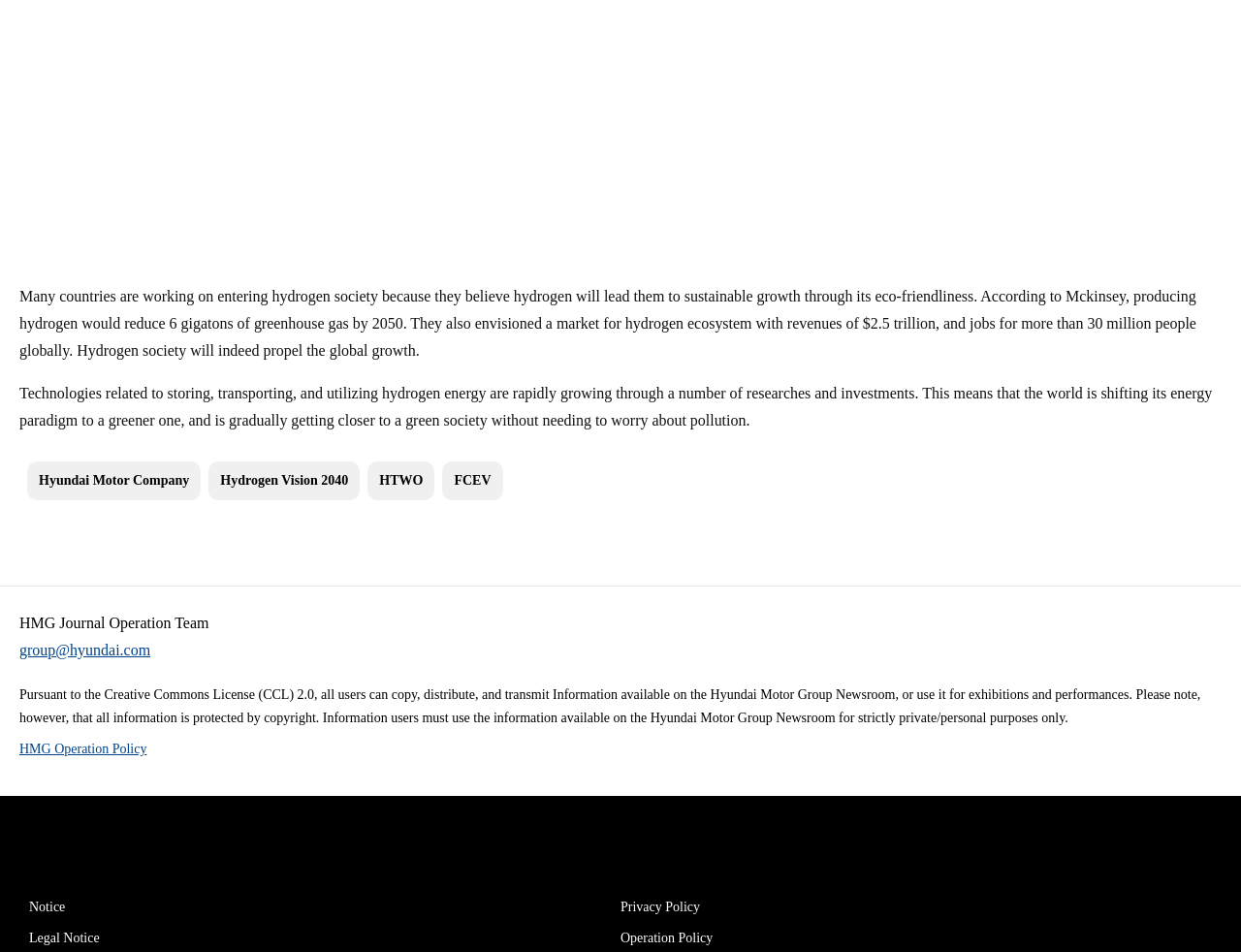Locate the bounding box coordinates of the clickable area needed to fulfill the instruction: "view Notice page".

[0.023, 0.941, 0.5, 0.965]